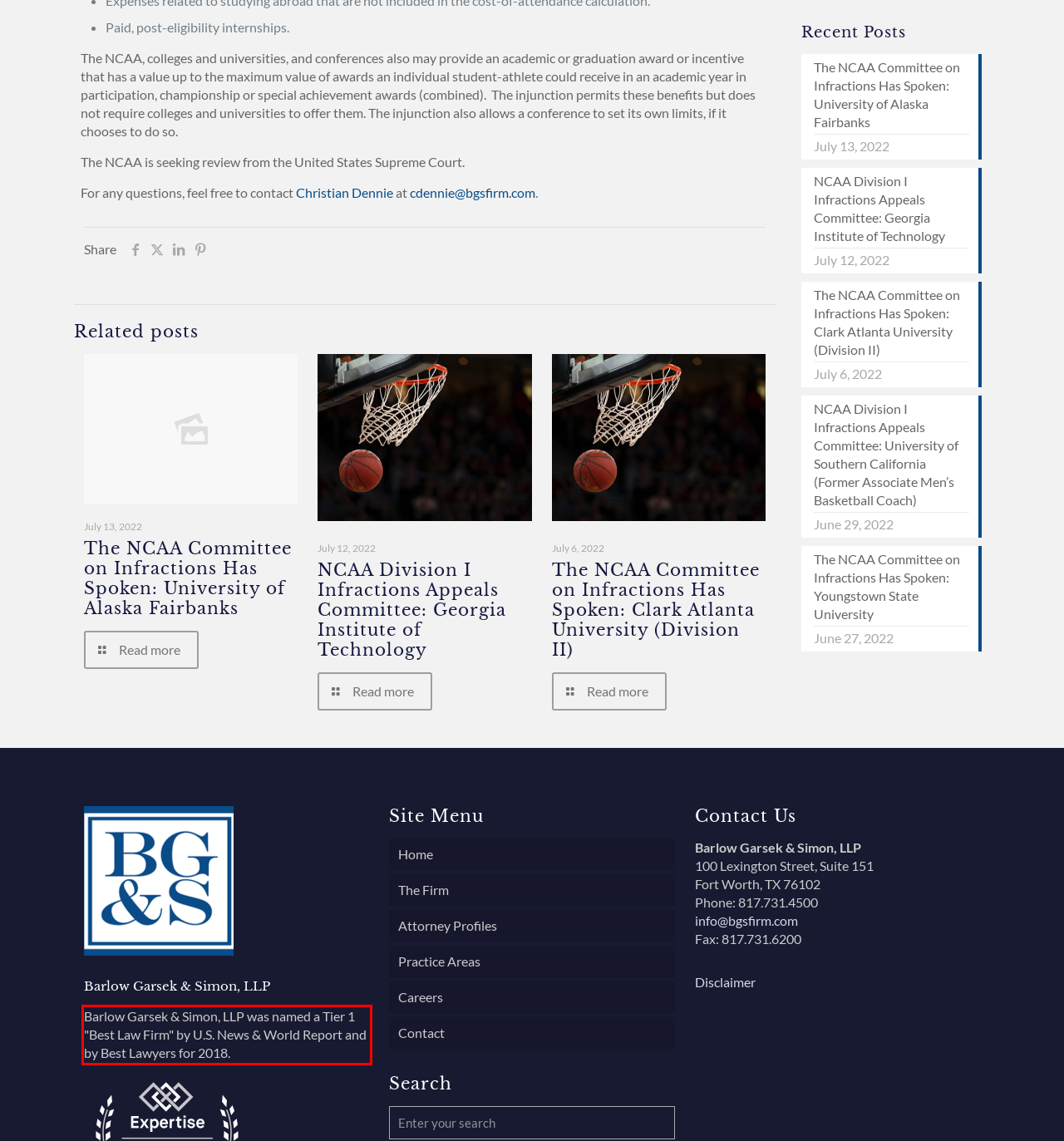Extract and provide the text found inside the red rectangle in the screenshot of the webpage.

Barlow Garsek & Simon, LLP was named a Tier 1 "Best Law Firm" by U.S. News & World Report and by Best Lawyers for 2018.